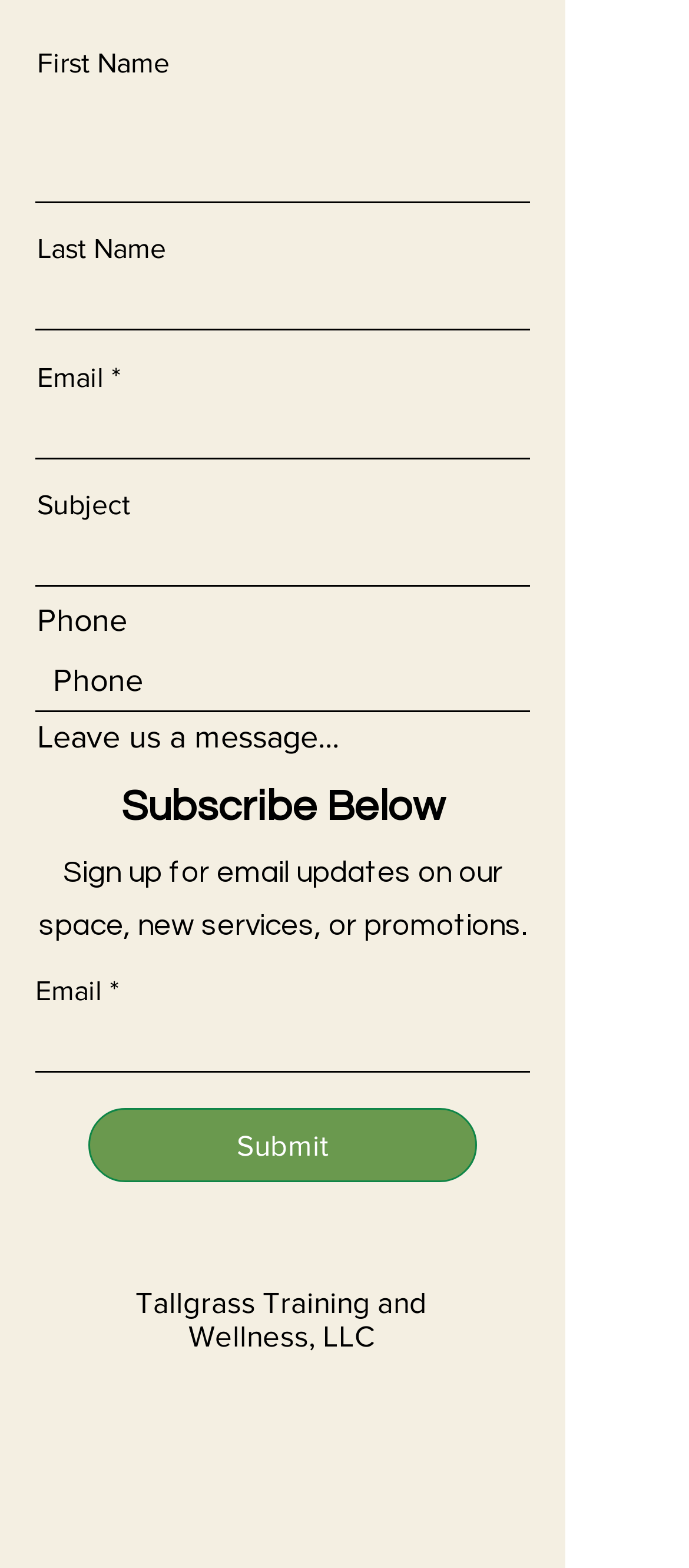Find the bounding box coordinates of the area to click in order to follow the instruction: "Follow on Facebook".

[0.323, 0.878, 0.385, 0.905]